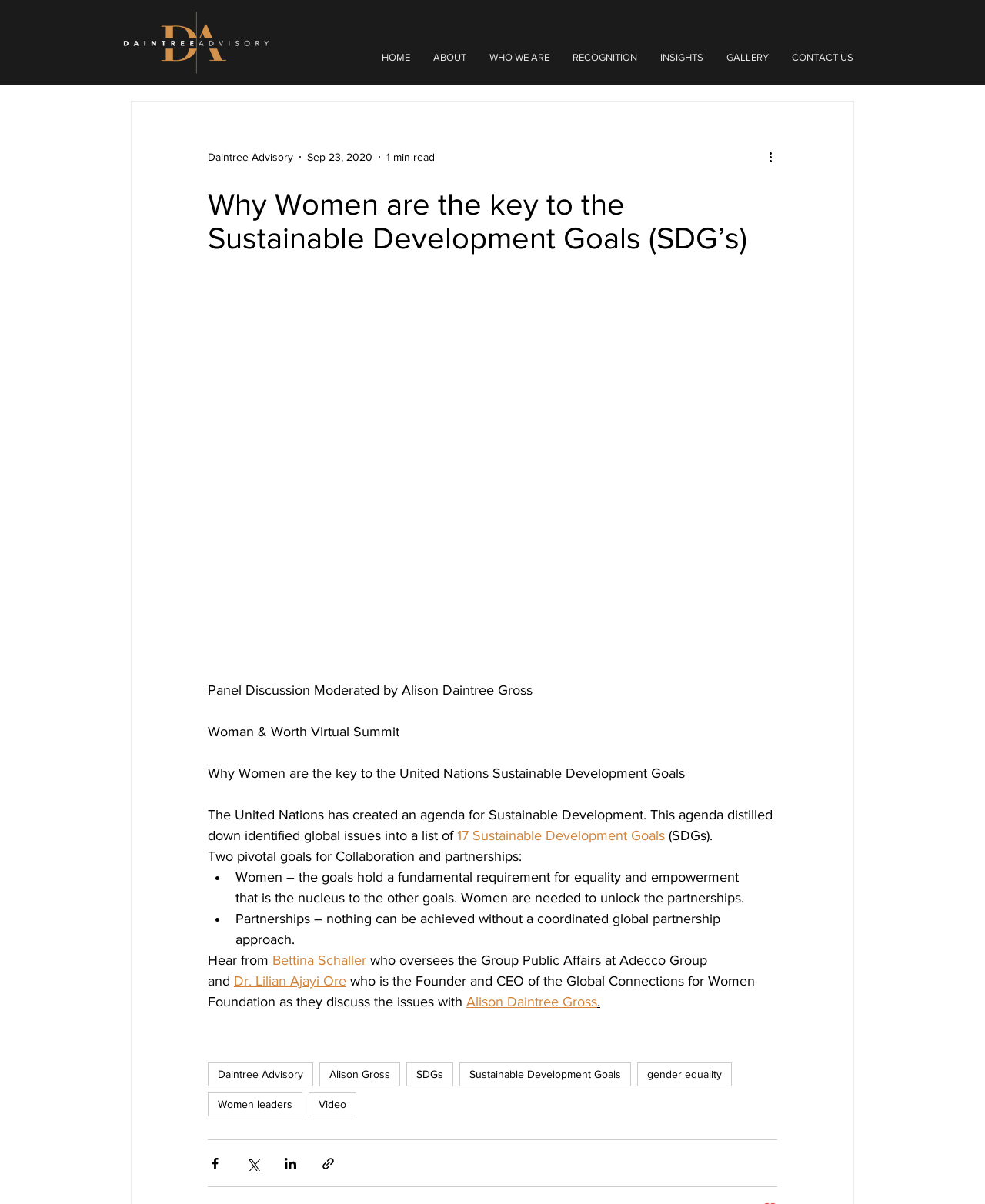Who is the moderator of the panel discussion?
Can you provide a detailed and comprehensive answer to the question?

The moderator of the panel discussion is Alison Daintree Gross, which is mentioned in the text 'Panel Discussion Moderated by Alison Daintree Gross' present in the webpage.